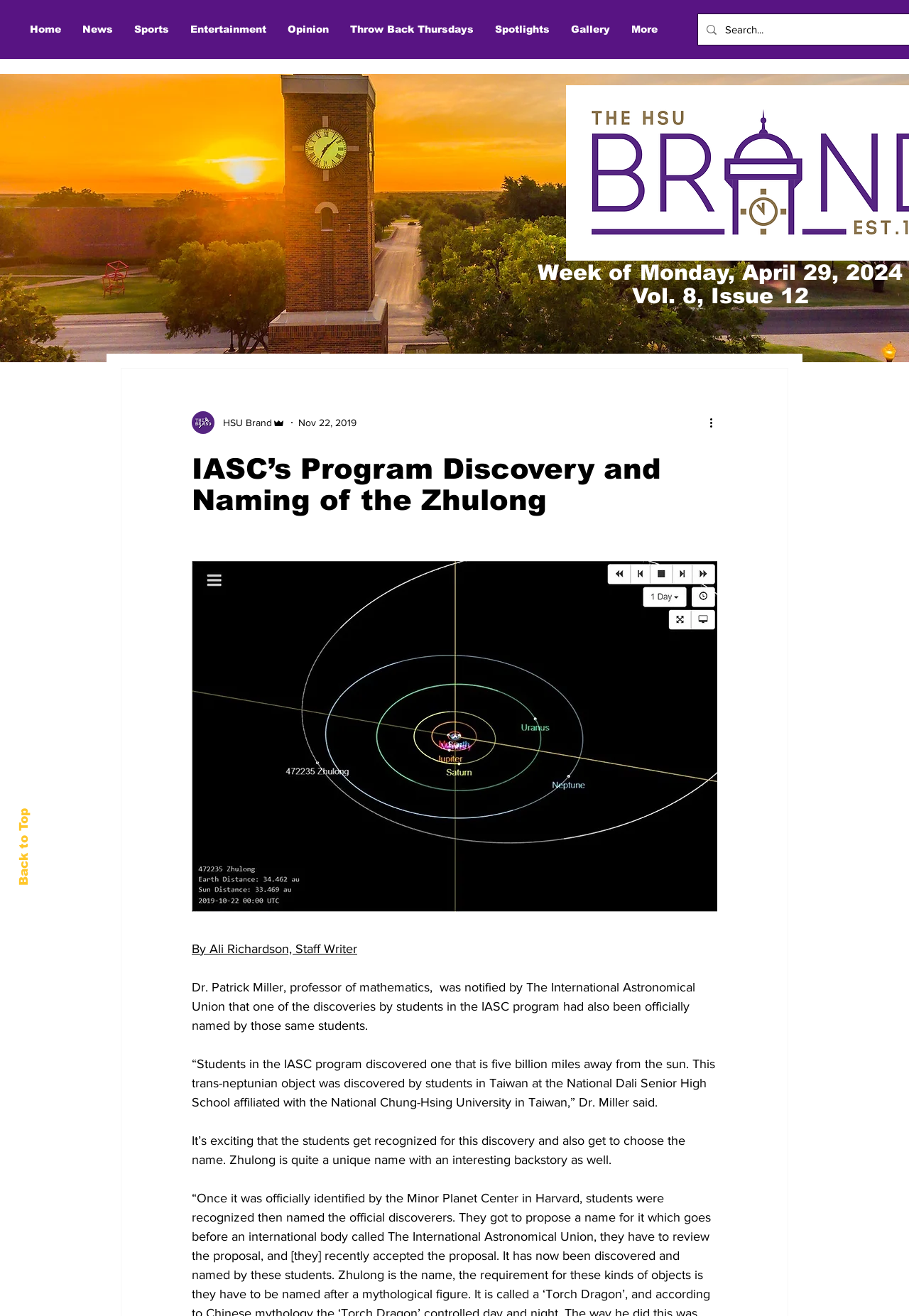Identify the bounding box coordinates for the UI element that matches this description: "Back to Top".

[0.019, 0.614, 0.034, 0.673]